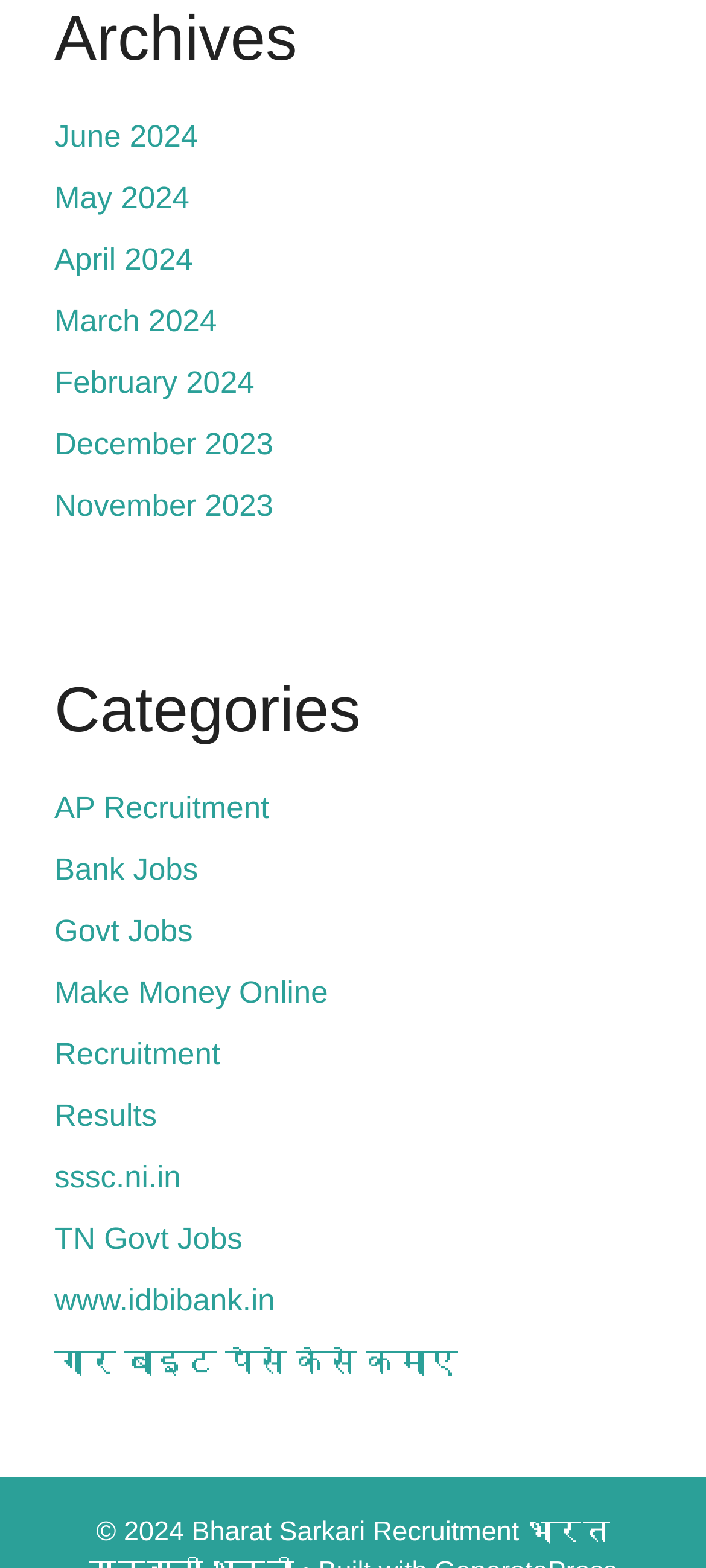Carefully examine the image and provide an in-depth answer to the question: What is the URL of the last link in the categories list?

I examined the links under the 'Categories' heading and found that the last link is 'www.idbibank.in', which is the URL of the website.